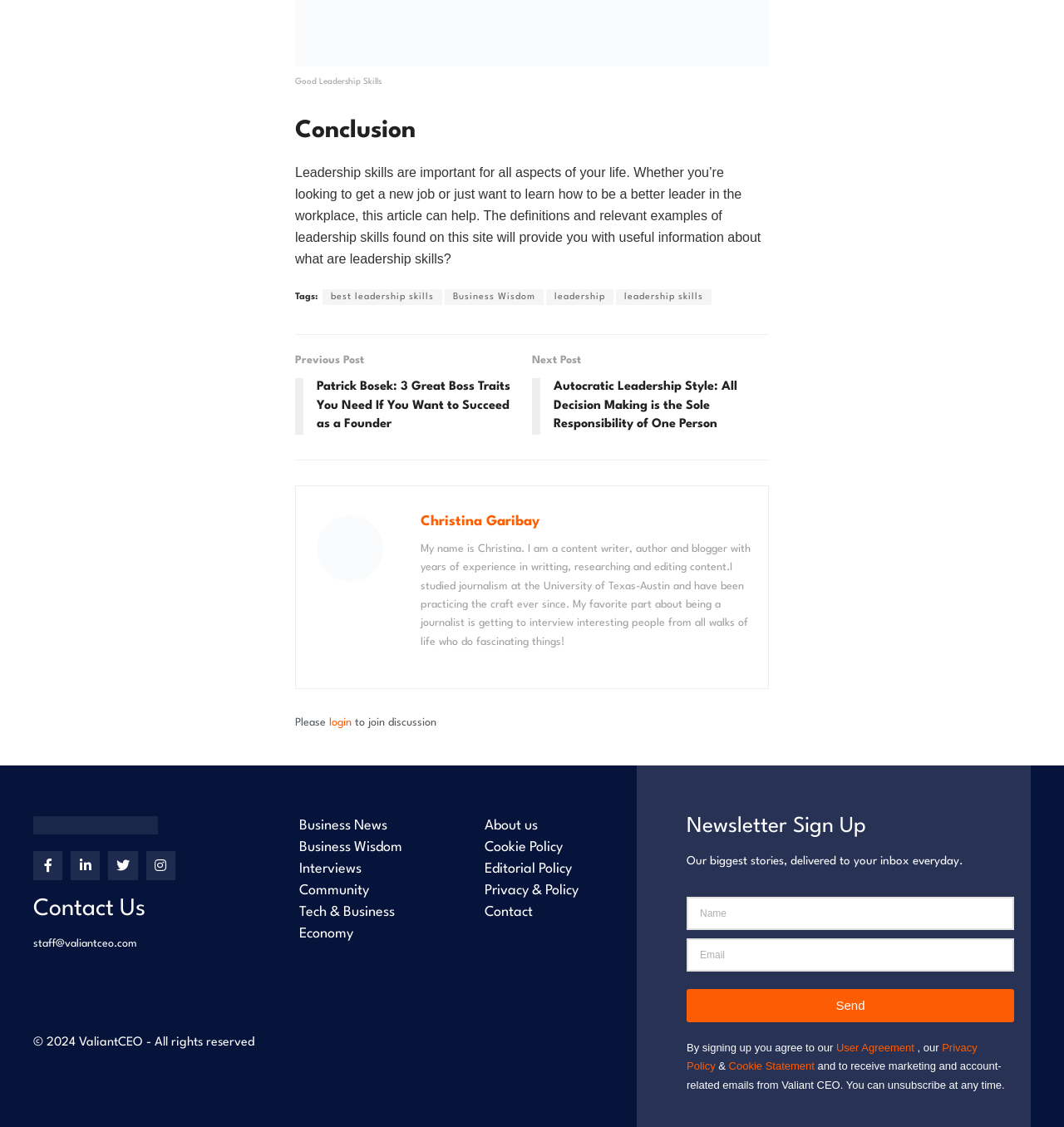Please identify the bounding box coordinates of the element that needs to be clicked to execute the following command: "Click on the 'Previous Post' link". Provide the bounding box using four float numbers between 0 and 1, formatted as [left, top, right, bottom].

[0.277, 0.312, 0.5, 0.393]